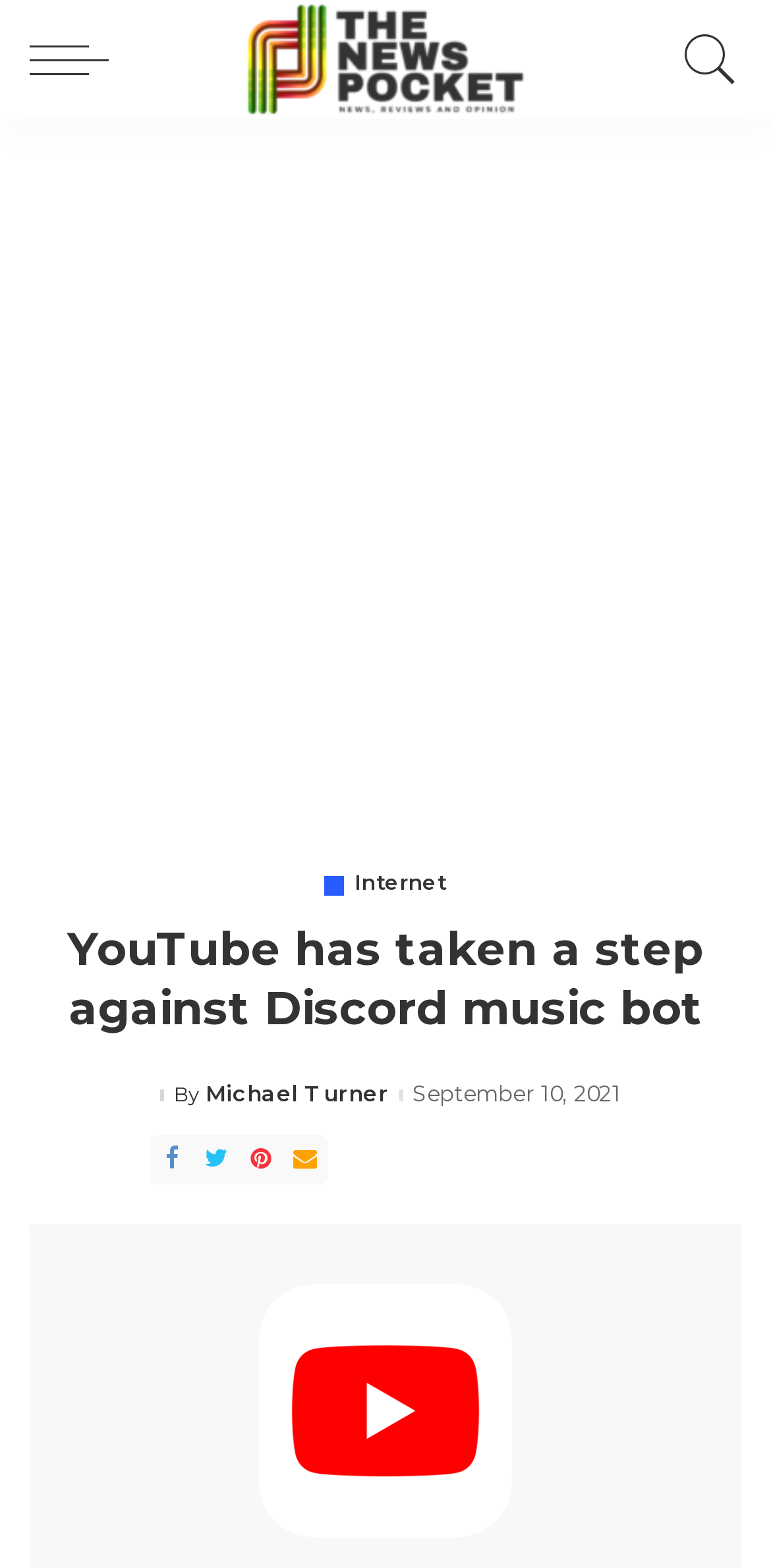Determine the bounding box of the UI component based on this description: "alt="The News Pocket"". The bounding box coordinates should be four float values between 0 and 1, i.e., [left, top, right, bottom].

[0.249, 0.0, 0.751, 0.076]